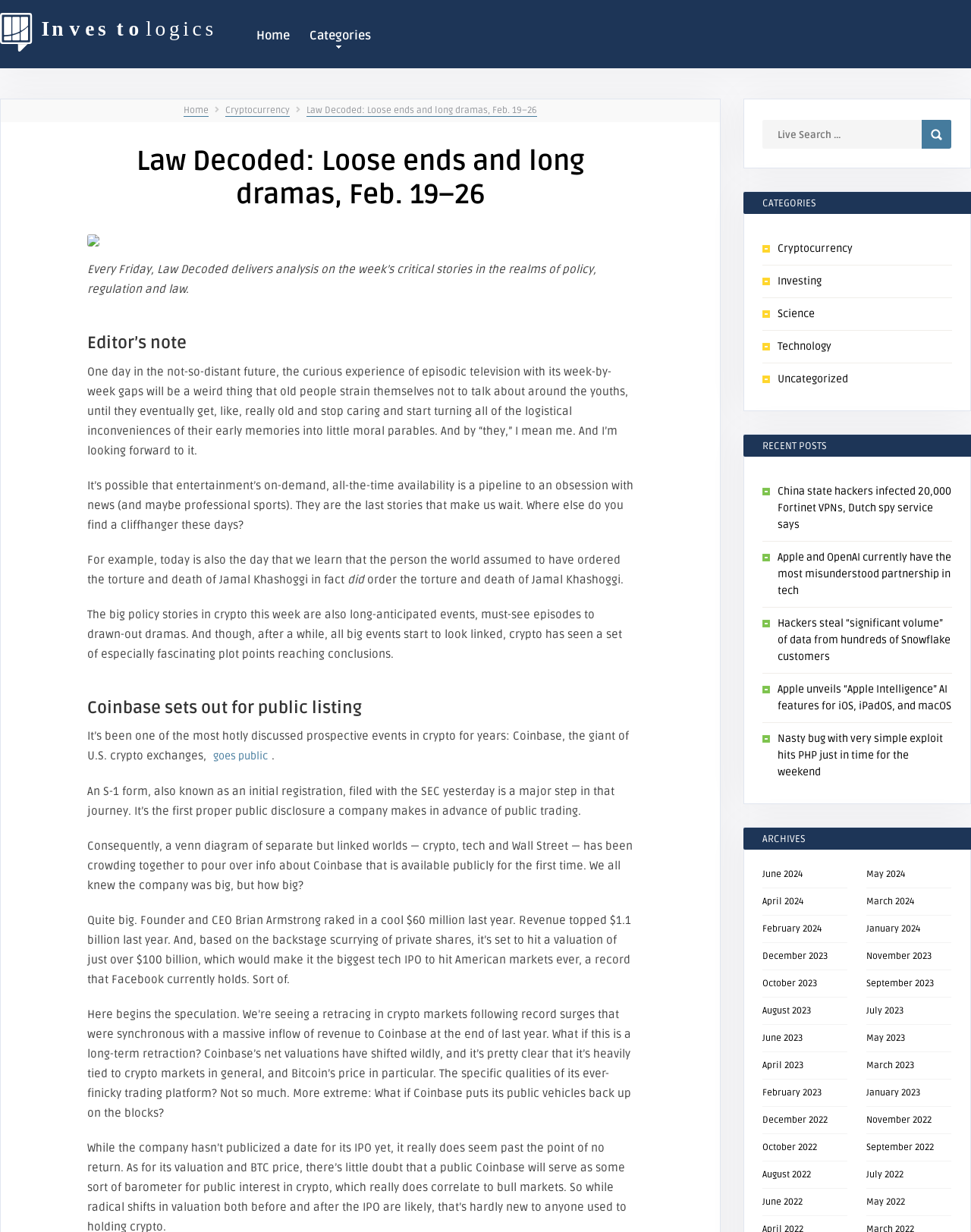What is the valuation of Coinbase?
Based on the screenshot, respond with a single word or phrase.

$100 billion